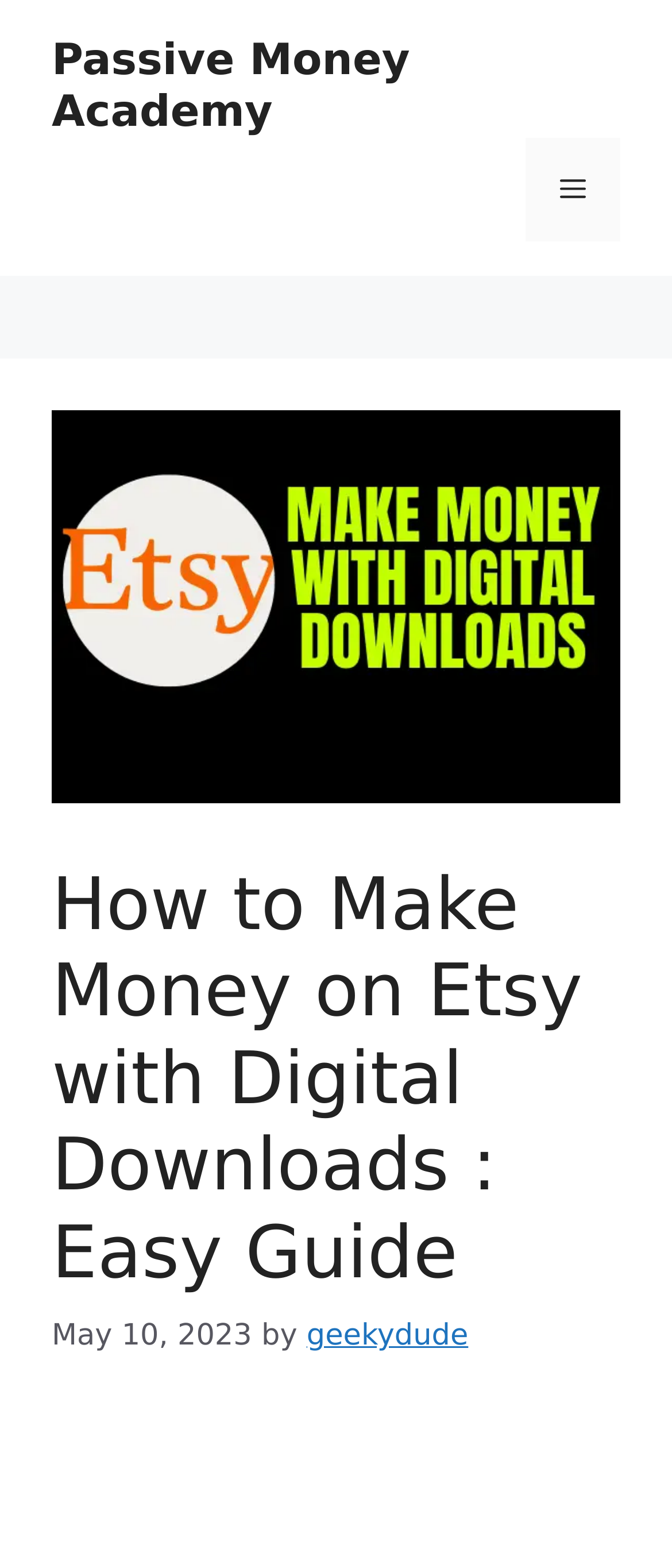Bounding box coordinates are to be given in the format (top-left x, top-left y, bottom-right x, bottom-right y). All values must be floating point numbers between 0 and 1. Provide the bounding box coordinate for the UI element described as: Passive Money Academy

[0.077, 0.022, 0.61, 0.087]